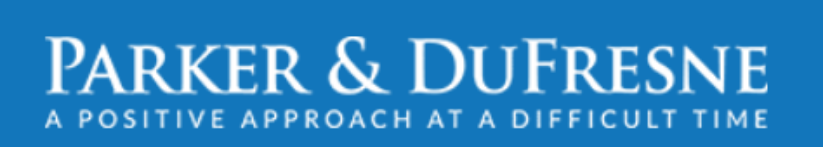Elaborate on the various elements present in the image.

The image features the logo of "Parker & DuFresne," set against a vibrant blue background. The name is prominently displayed in bold, elegant white lettering, conveying a sense of professionalism and trustworthiness. Below the firm’s name, the tagline states "A Positive Approach at a Difficult Time," emphasizing their supportive and understanding stance for clients navigating challenging financial situations, such as bankruptcy. This imagery reflects the firm’s commitment to providing guidance and legal assistance, reassuring individuals that they can find a way forward during tough times.